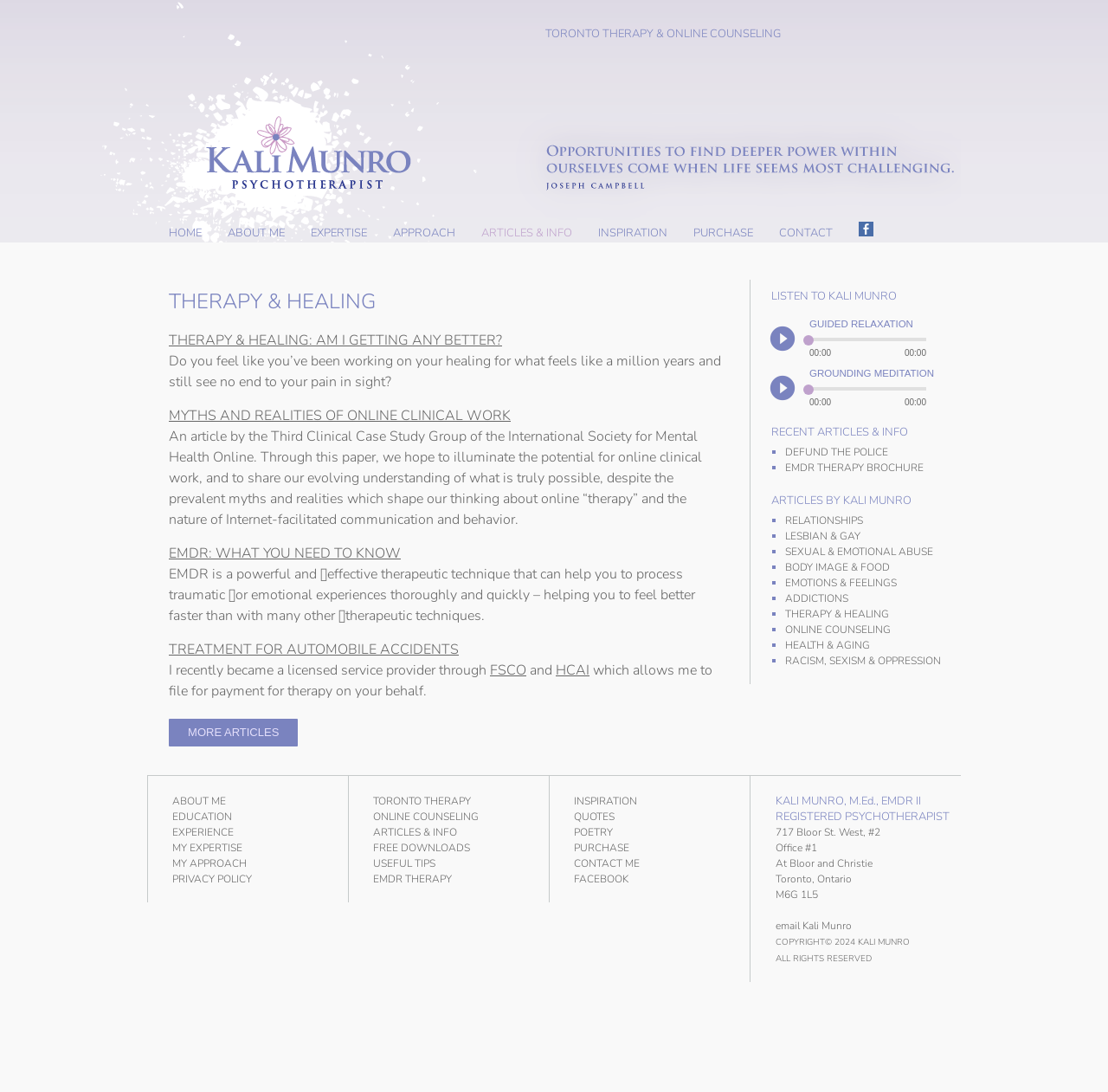What is the purpose of the 'LISTEN TO KALI MUNRO' section?
Refer to the image and provide a concise answer in one word or phrase.

Guided relaxation